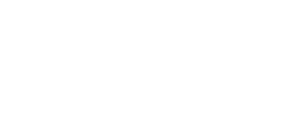Respond to the following question using a concise word or phrase: 
What is the purpose of the logo?

To represent team identity